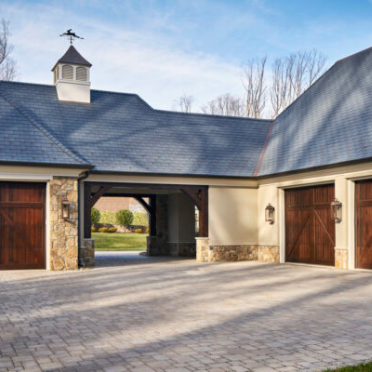Elaborate on the various elements present in the image.

The image showcases a beautifully designed exterior of a custom home, highlighting a charming entrance with two large wooden garage doors. Set against a backdrop of a well-maintained stone façade, the structure features a classic sloped roof adorned with a small cupola. The serene landscape in the background, complemented by a manicured lawn, adds to the inviting appeal of the property. This architectural design emphasizes luxury and elegance, making it a quintessential example of Northern Virginia's upscale residential aesthetics. The combination of natural materials, such as wood and stone, not only enhances the home's visual charm but also connects it harmoniously with its surroundings.